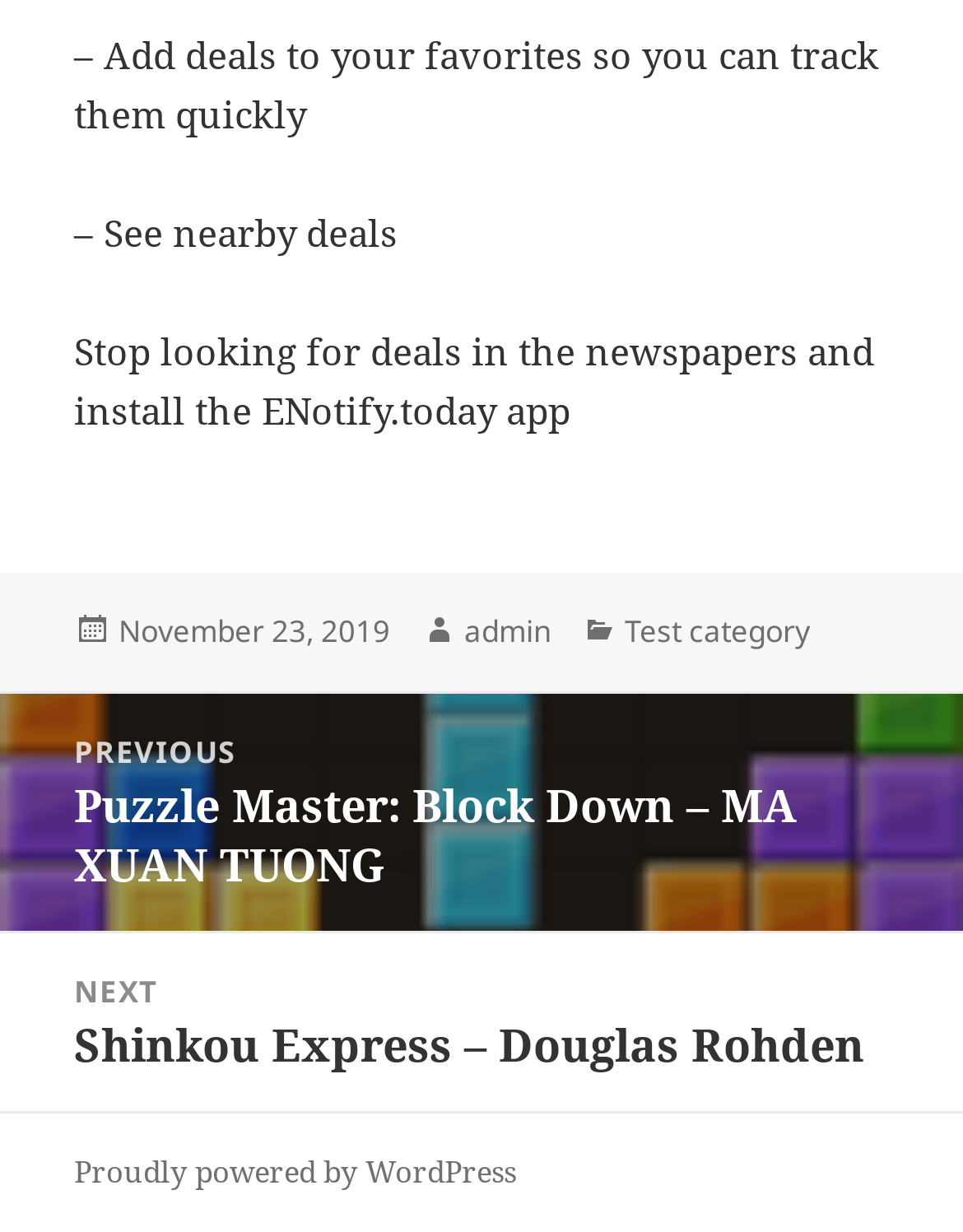What is the purpose of the ENotify.today app?
Answer the question based on the image using a single word or a brief phrase.

Track deals